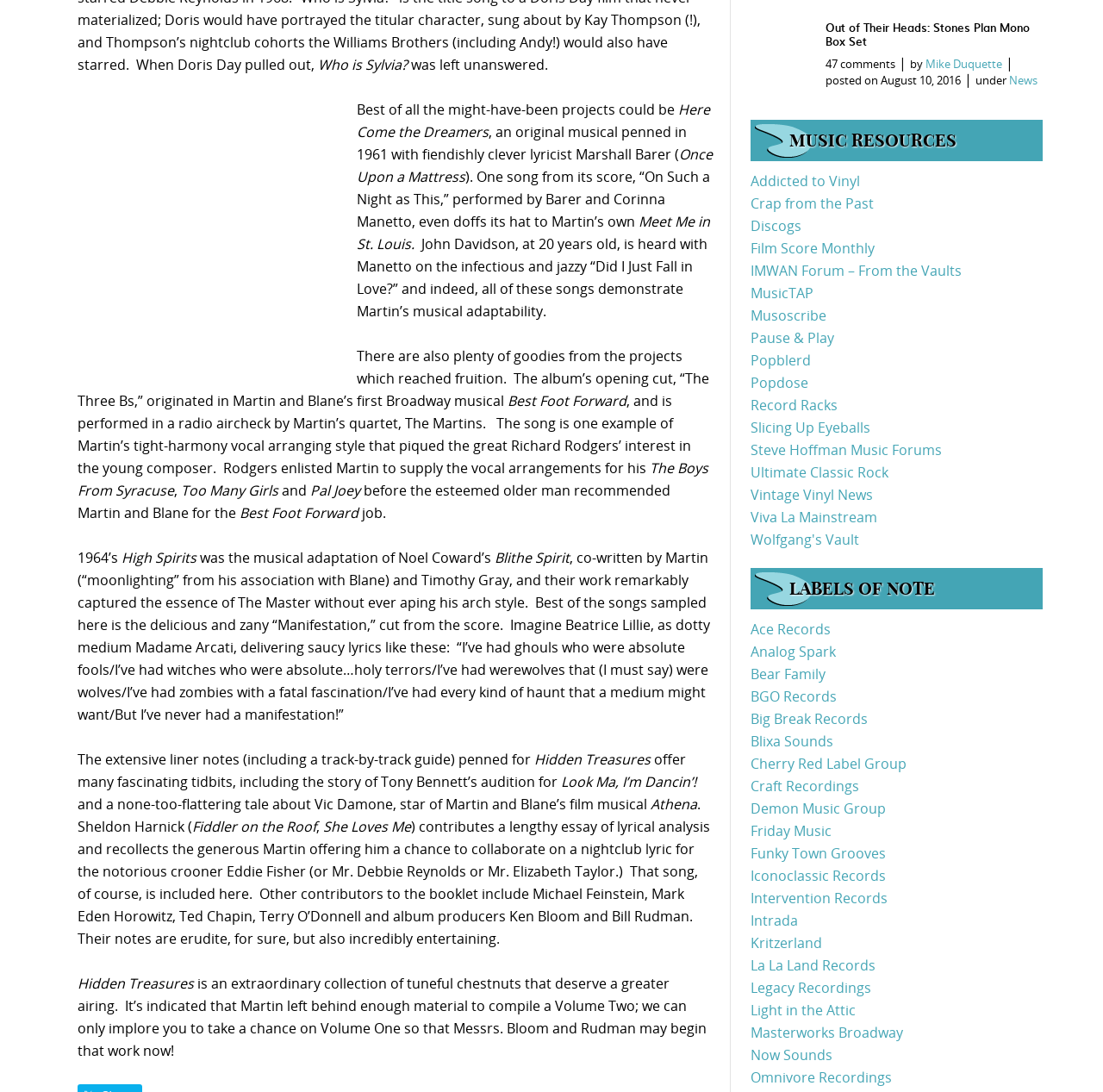Identify the bounding box coordinates for the element you need to click to achieve the following task: "Click the link 'Addicted to Vinyl'". Provide the bounding box coordinates as four float numbers between 0 and 1, in the form [left, top, right, bottom].

[0.68, 0.157, 0.78, 0.174]